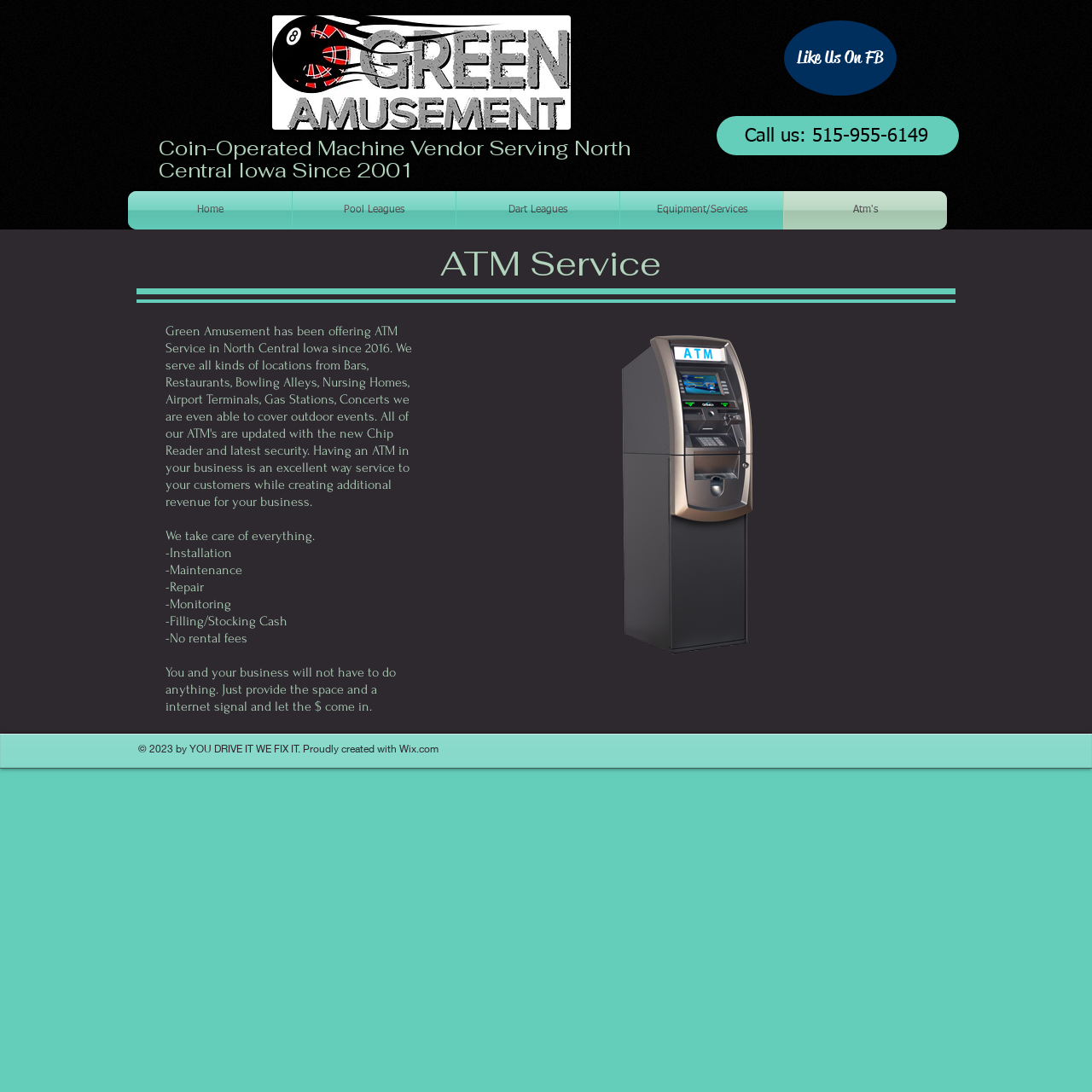Analyze the image and provide a detailed answer to the question: What type of machines does the vendor provide?

The webpage has a heading 'Coin-Operated Machine Vendor Serving North Central Iowa Since 2001' which indicates that the vendor provides coin-operated machines.